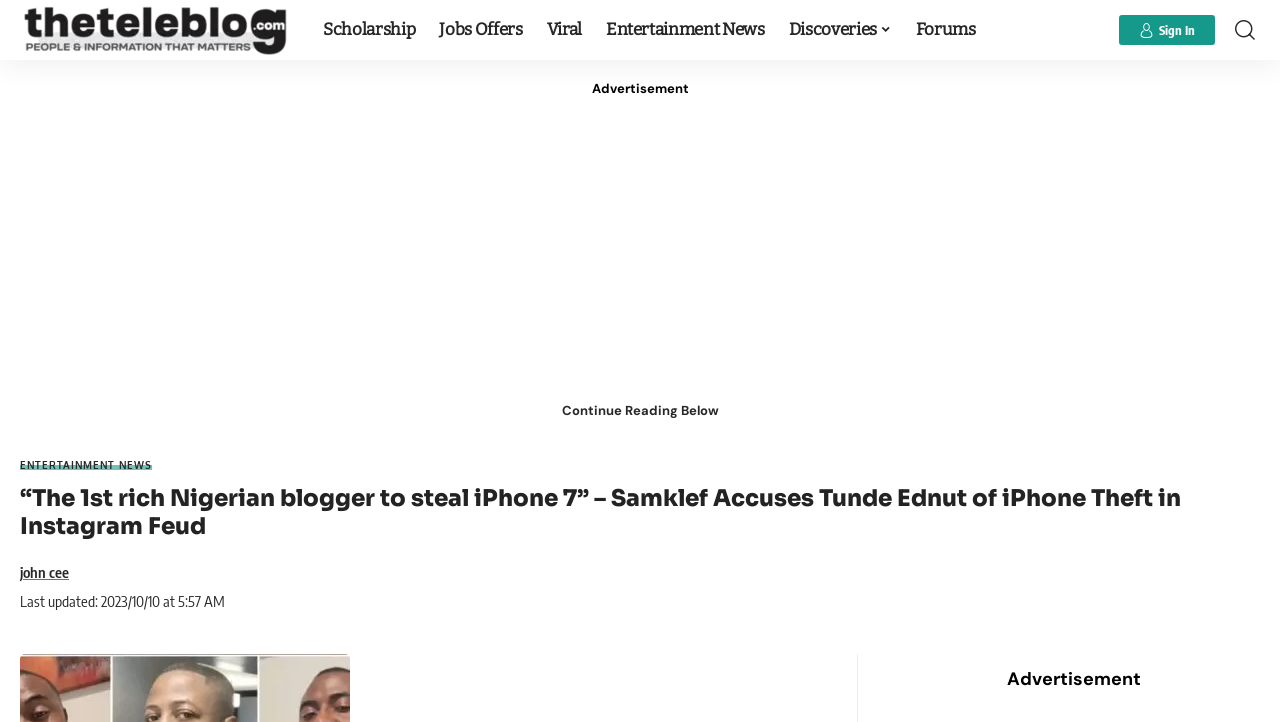Please study the image and answer the question comprehensively:
When was the article last updated?

I found the answer by looking at the time section below the article title, where it states 'Last updated: 2023/10/10 at 5:57 AM', indicating the last update time of the article.